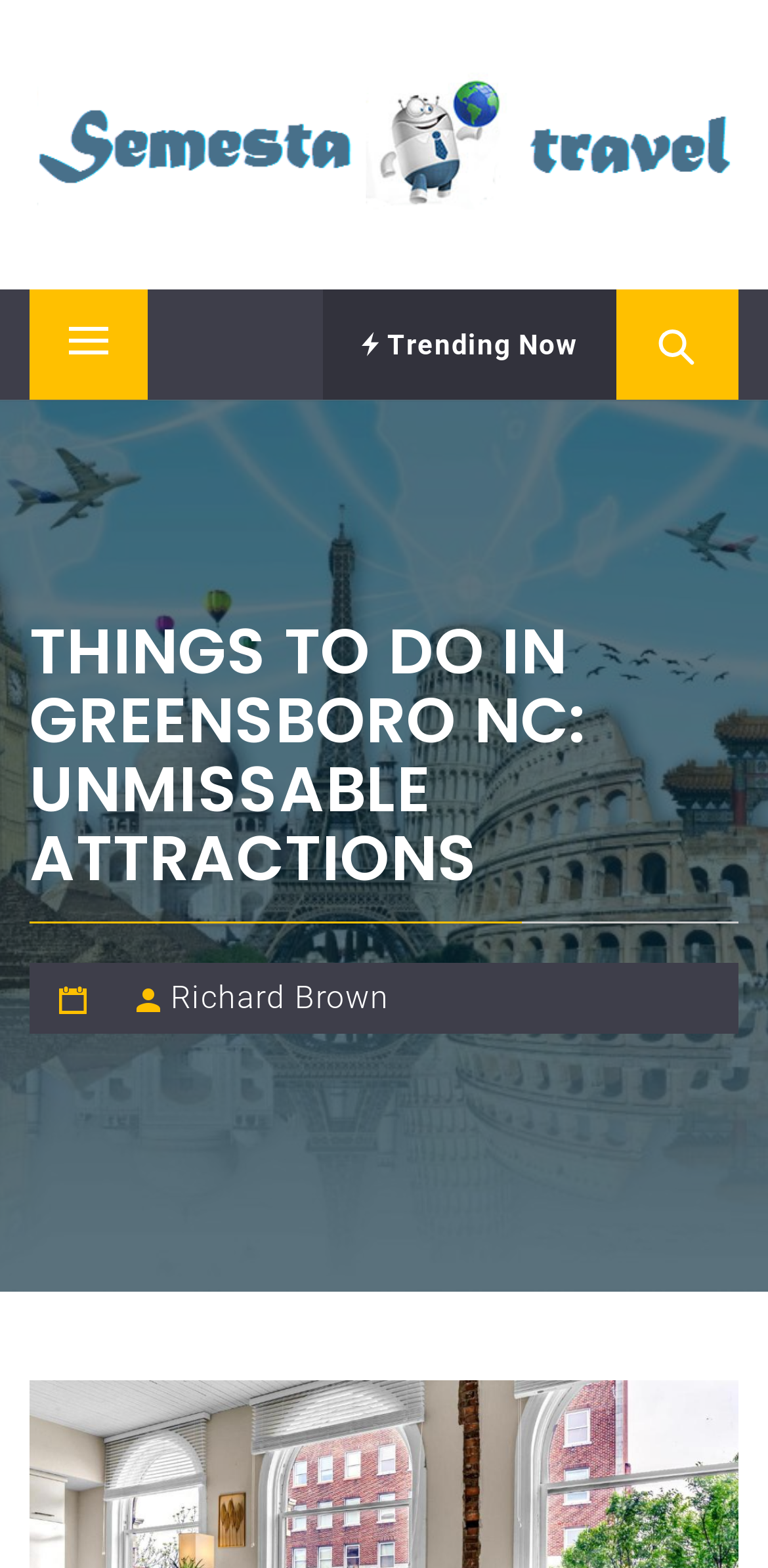What is the name of the travel blog?
With the help of the image, please provide a detailed response to the question.

The name of the travel blog can be found in the top-left corner of the webpage, where it says 'Semesta Travel' in a link format, and also has an image with the same name.